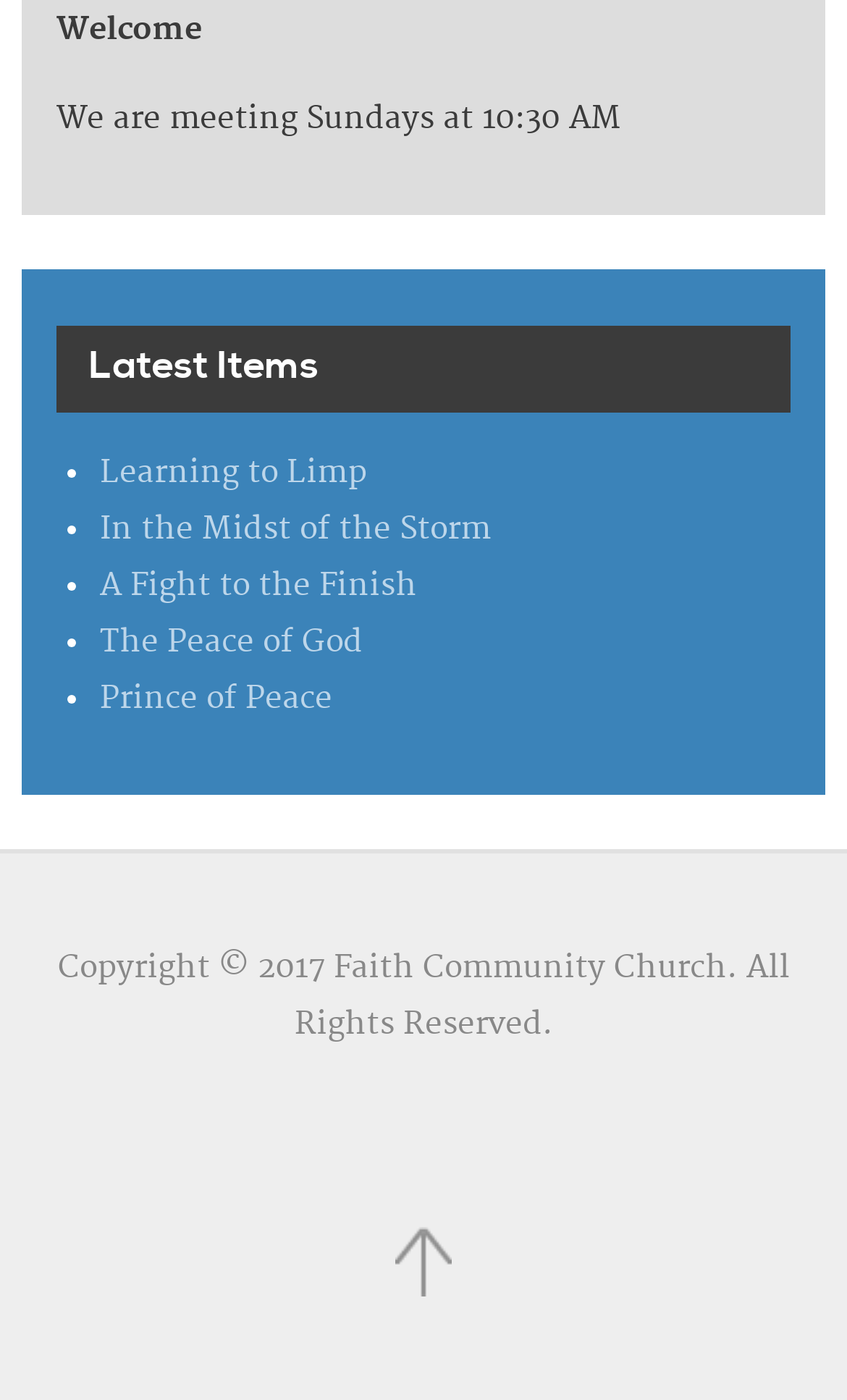Using the information from the screenshot, answer the following question thoroughly:
What is the copyright information at the bottom?

I found the answer by looking at the StaticText element at the bottom of the webpage, which contains the copyright information.